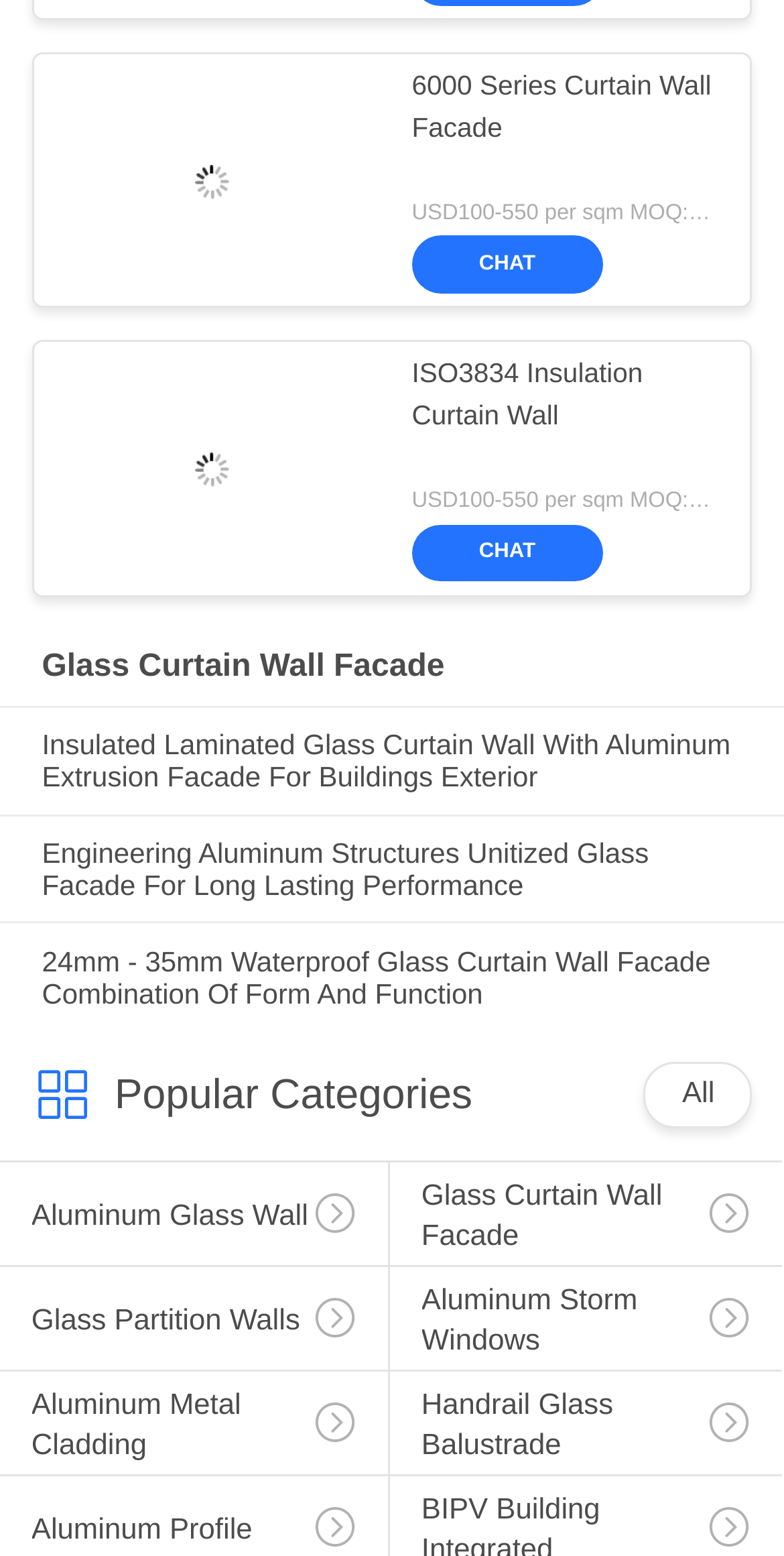How many headings are there in the webpage?
Based on the screenshot, answer the question with a single word or phrase.

10